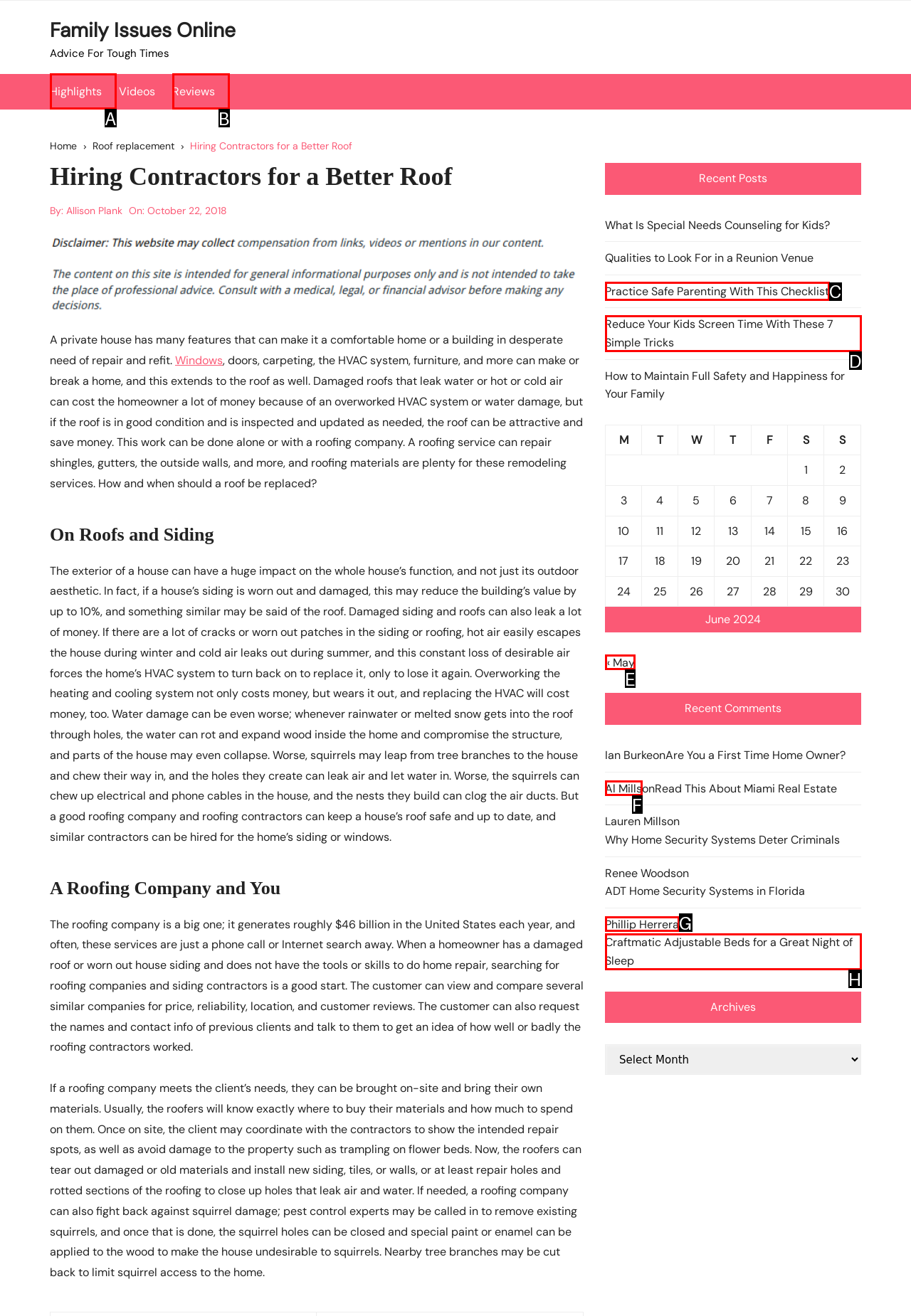Choose the HTML element that corresponds to the description: Highlights
Provide the answer by selecting the letter from the given choices.

A